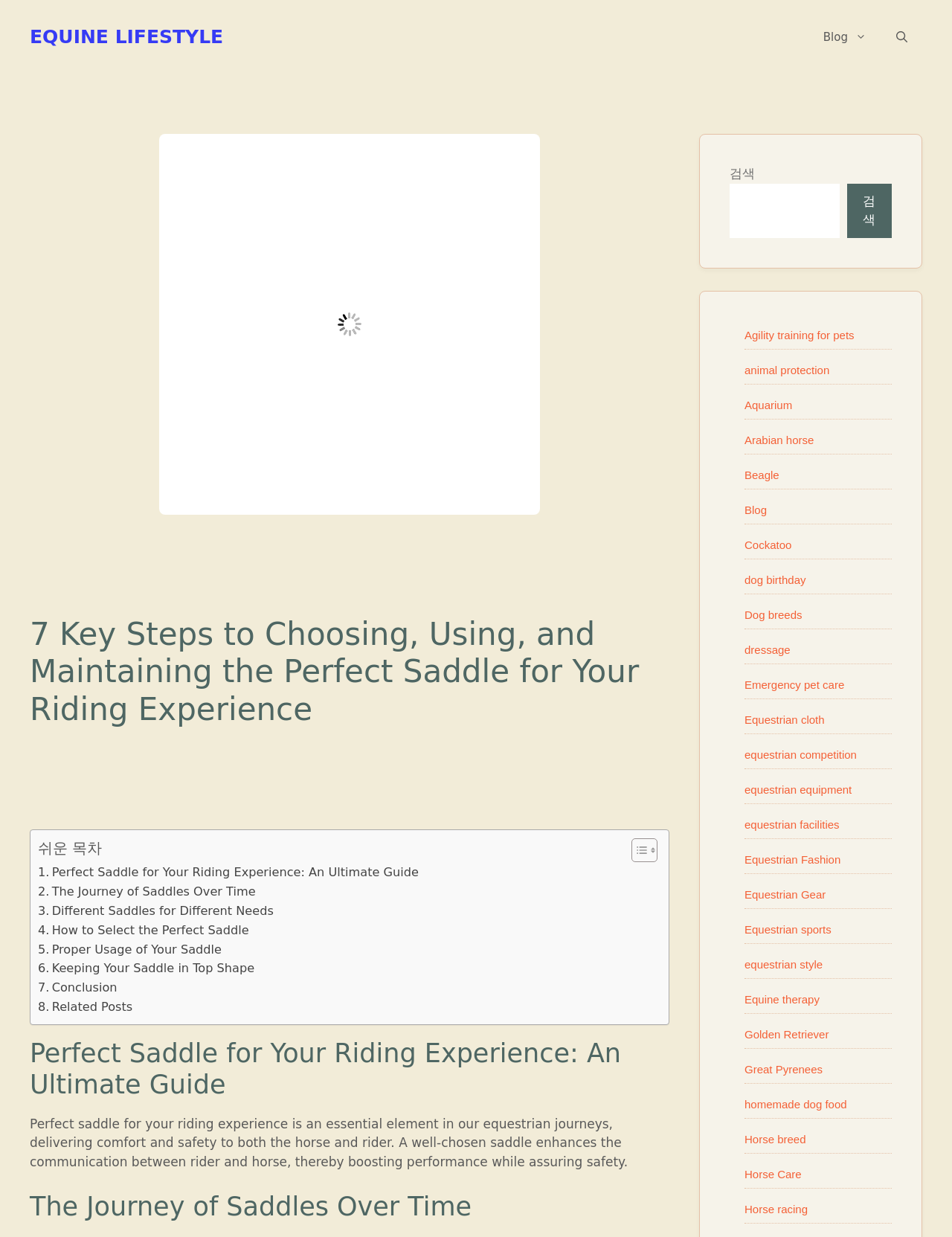What is the first step in choosing the perfect saddle?
Answer the question with a single word or phrase, referring to the image.

Not specified